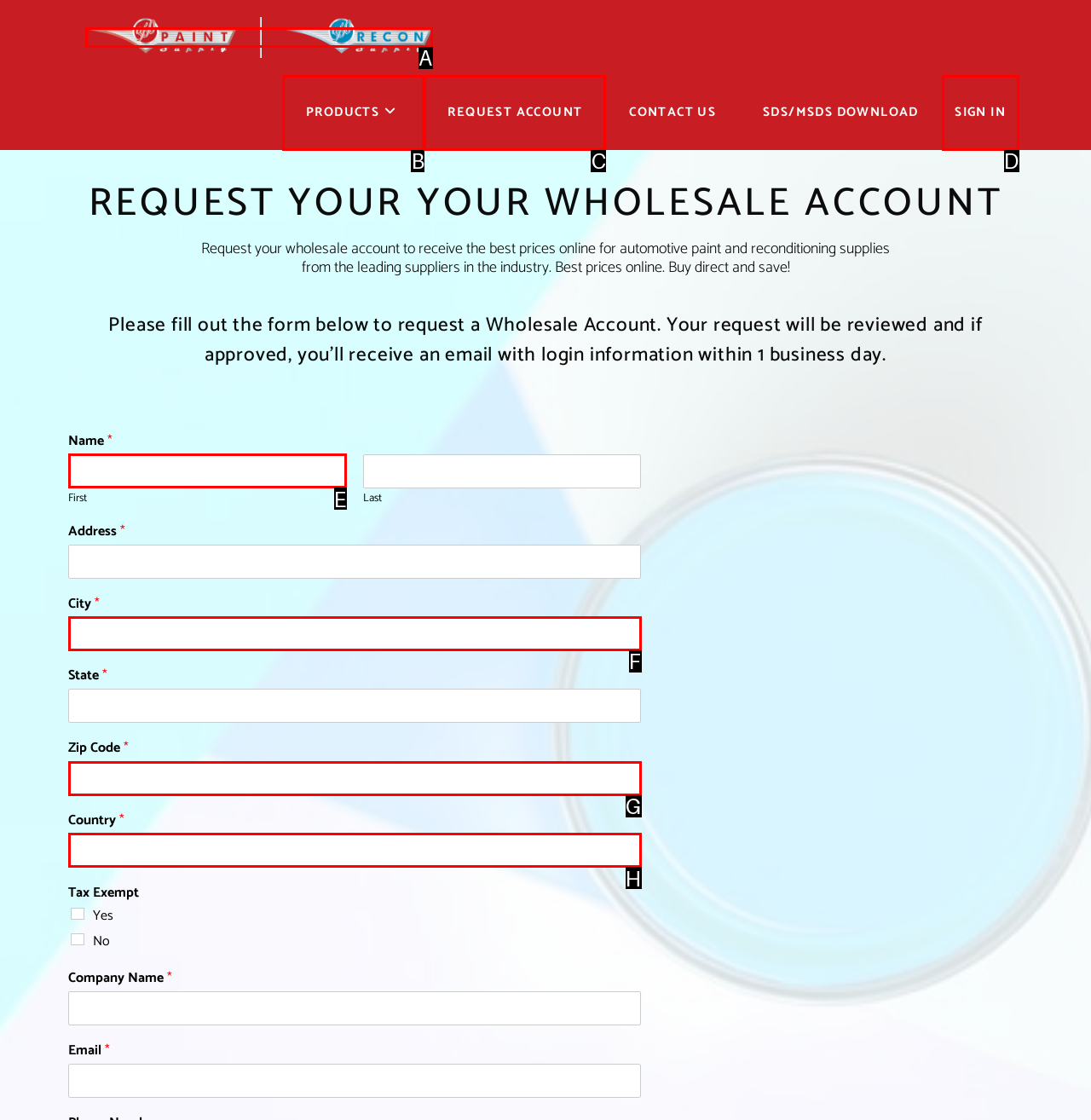Identify the UI element described as: alt="360PAINTSUPPLY"
Answer with the option's letter directly.

A